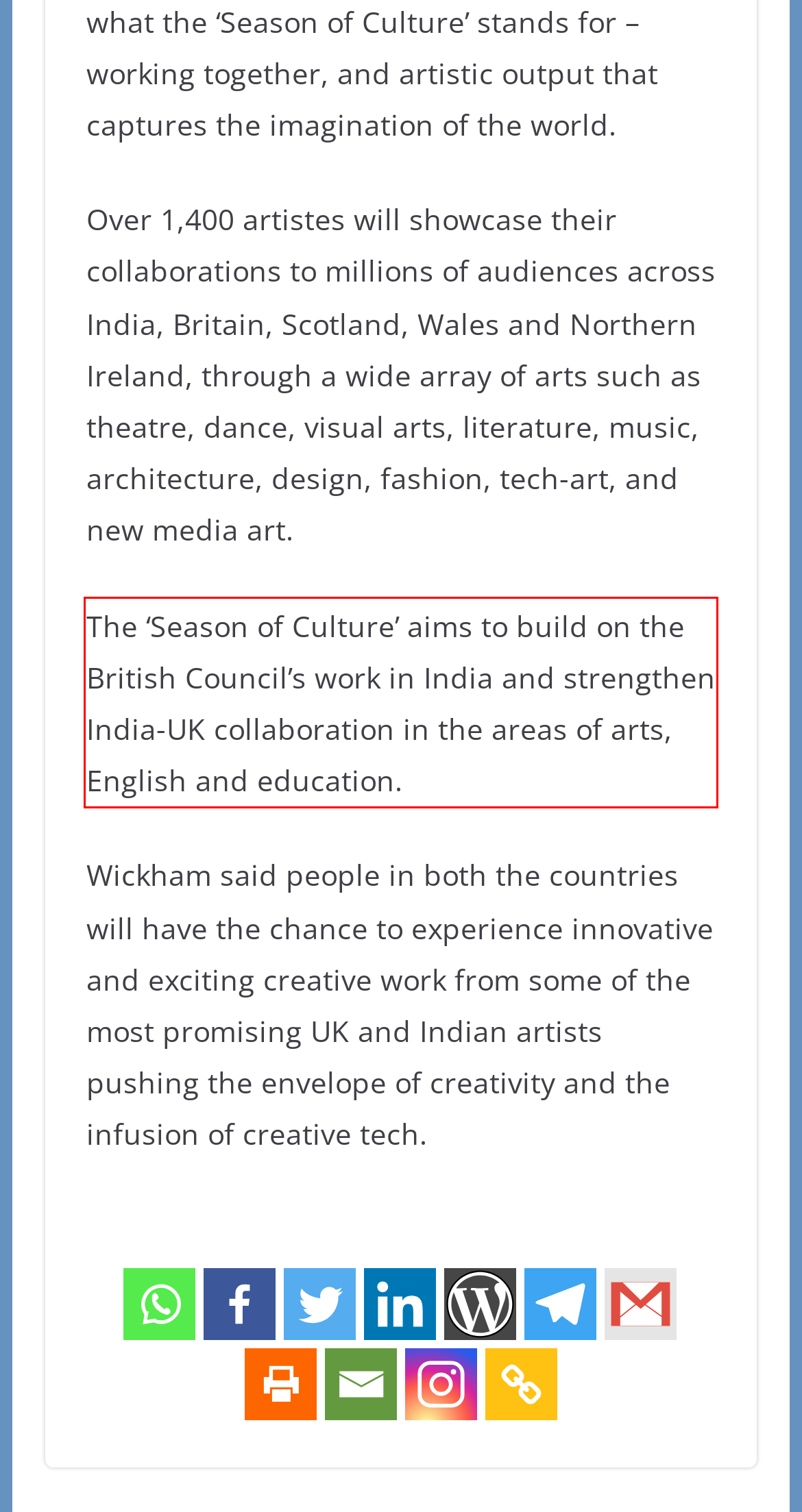Please analyze the provided webpage screenshot and perform OCR to extract the text content from the red rectangle bounding box.

The ‘Season of Culture’ aims to build on the British Council’s work in India and strengthen India-UK collaboration in the areas of arts, English and education.